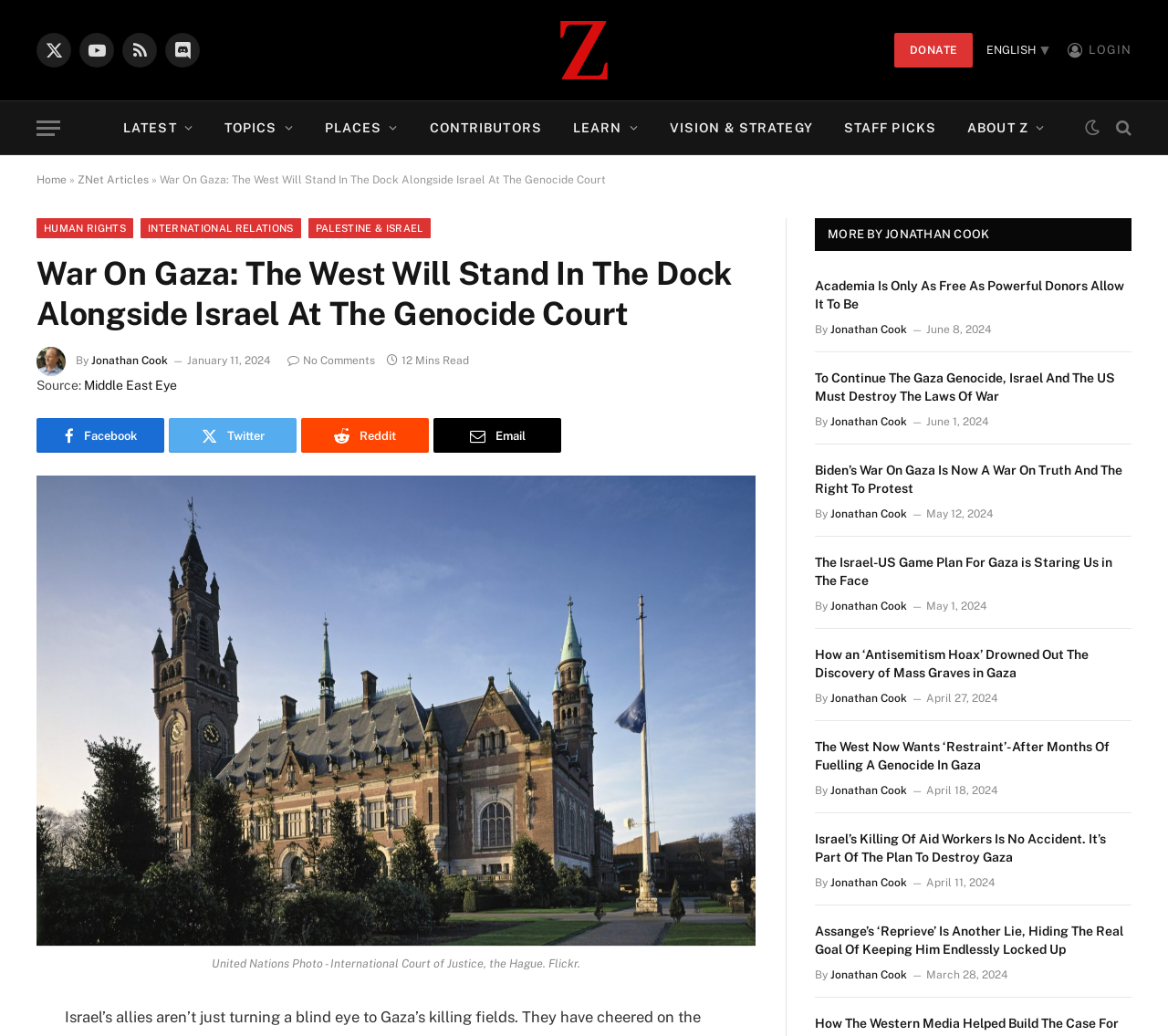Please identify the bounding box coordinates of the element's region that I should click in order to complete the following instruction: "Click on the Twitter link". The bounding box coordinates consist of four float numbers between 0 and 1, i.e., [left, top, right, bottom].

[0.031, 0.032, 0.061, 0.065]